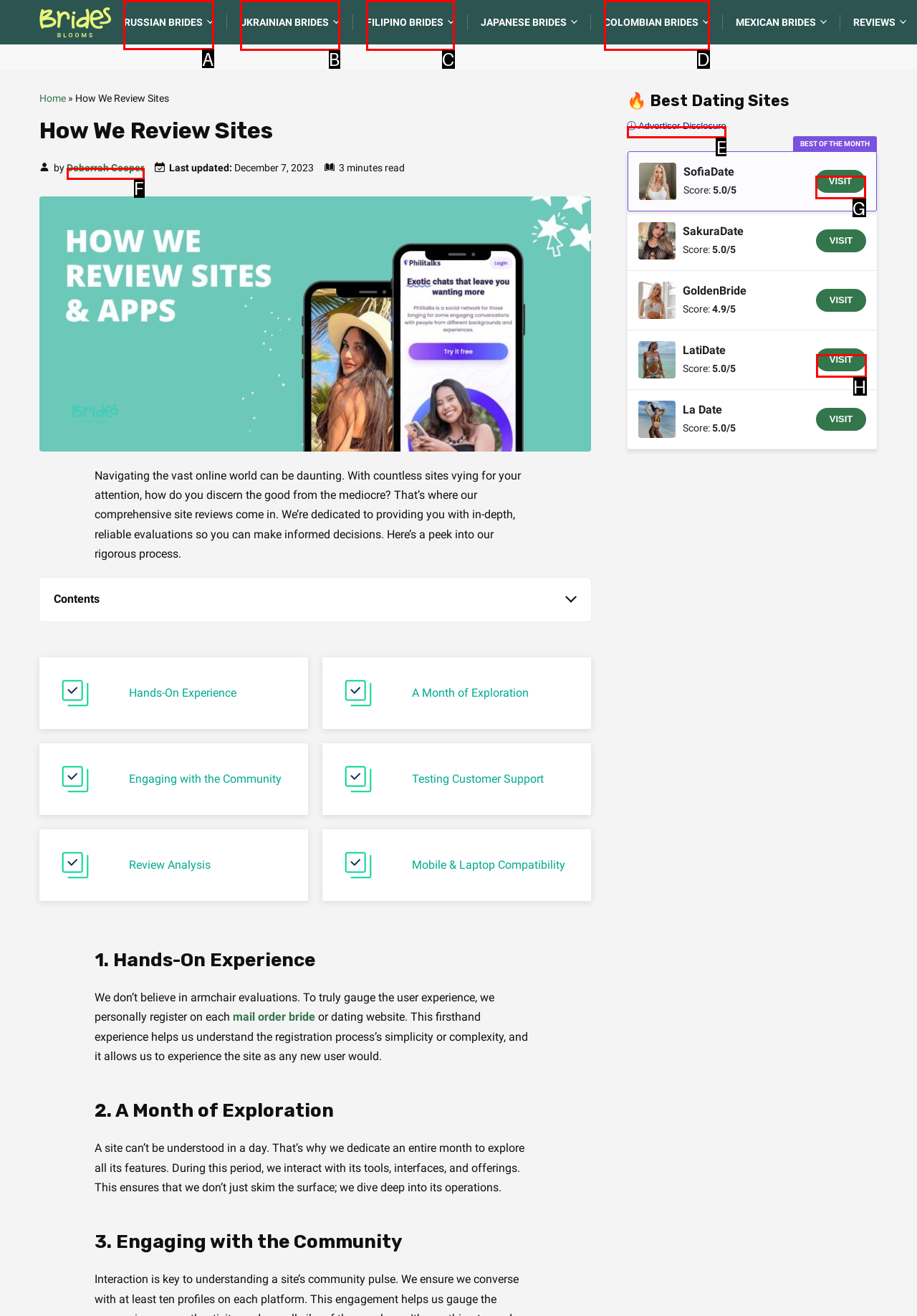Determine the HTML element to click for the instruction: Click on the 'RUSSIAN BRIDES' link.
Answer with the letter corresponding to the correct choice from the provided options.

A